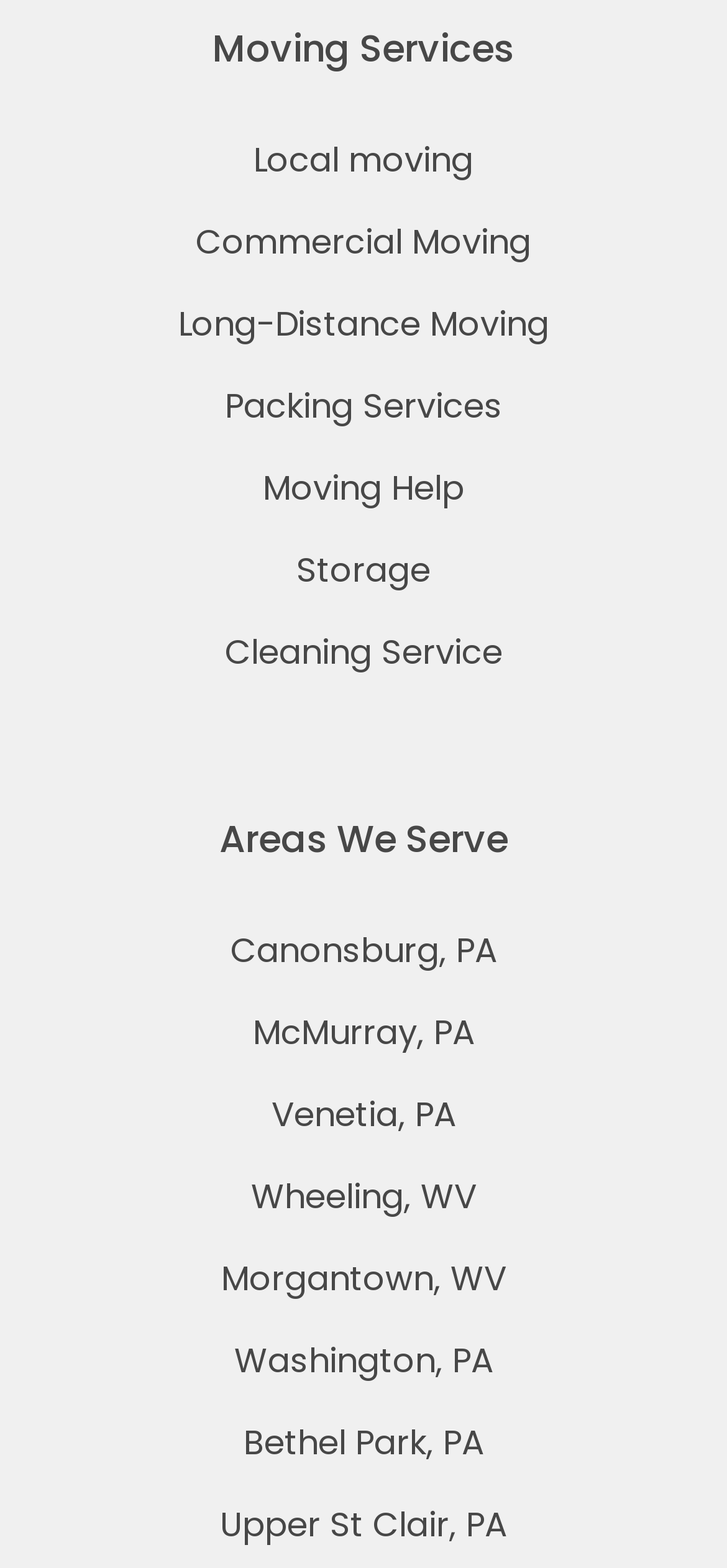Using the information from the screenshot, answer the following question thoroughly:
What is the last area listed under 'Areas We Serve'?

I looked at the links under the 'Areas We Serve' section and found that the last one listed is Upper St Clair, PA.